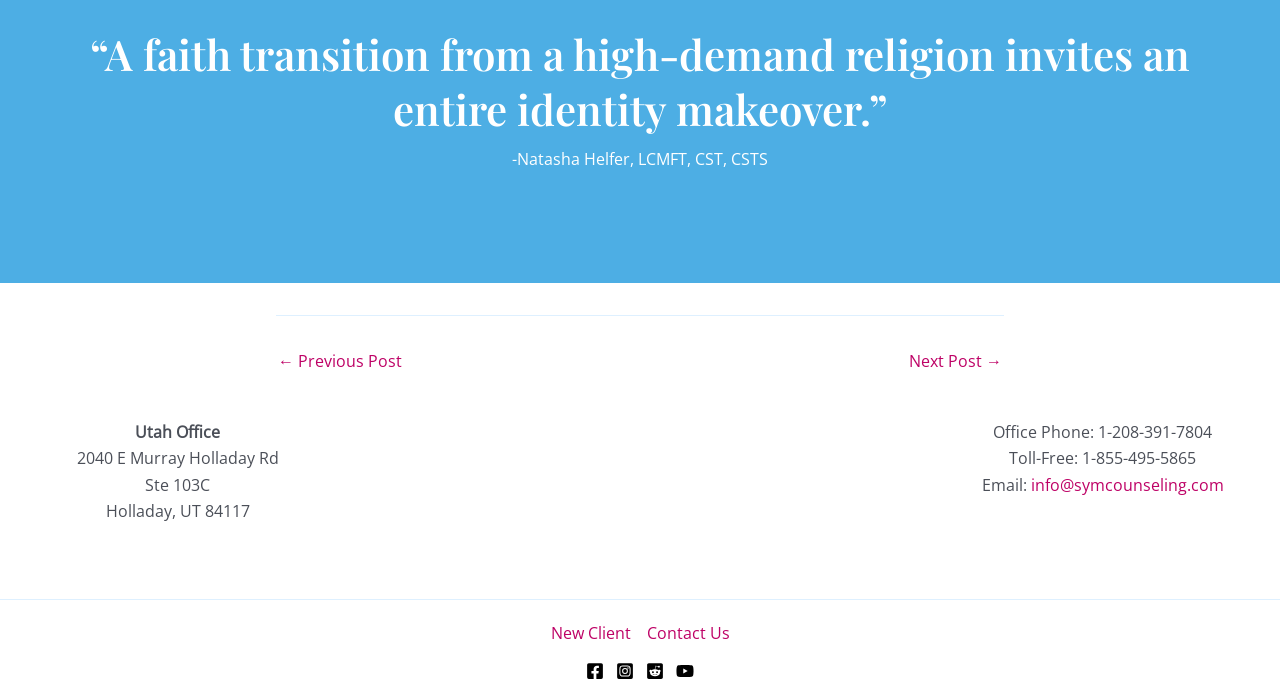Point out the bounding box coordinates of the section to click in order to follow this instruction: "Go to the previous post".

[0.217, 0.514, 0.314, 0.537]